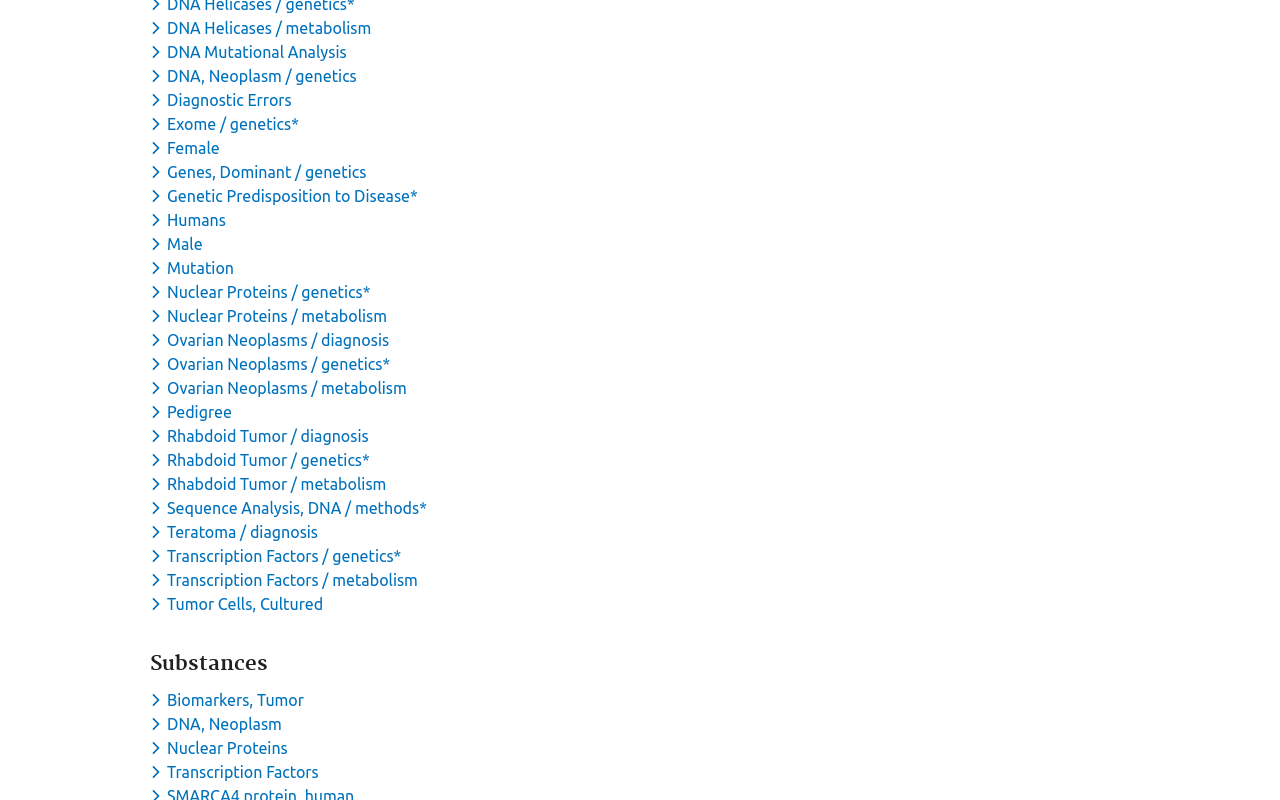Identify the bounding box coordinates of the section to be clicked to complete the task described by the following instruction: "Toggle dropdown menu for keyword Ovarian Neoplasms / diagnosis". The coordinates should be four float numbers between 0 and 1, formatted as [left, top, right, bottom].

[0.117, 0.414, 0.308, 0.436]